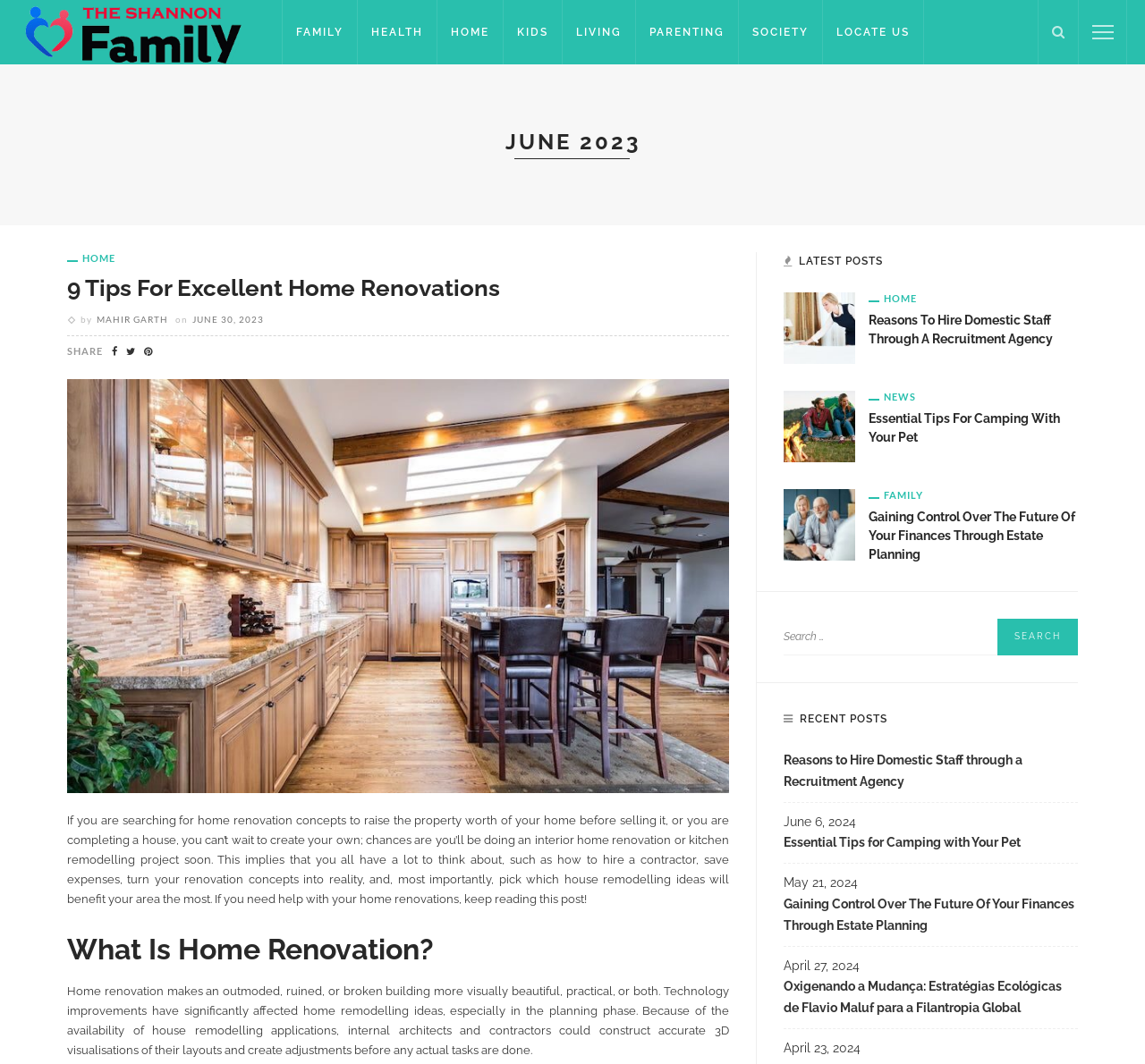Please locate the bounding box coordinates of the region I need to click to follow this instruction: "View the 'Gaining Control Over The Future Of Your Finances Through Estate Planning' post".

[0.684, 0.486, 0.747, 0.499]